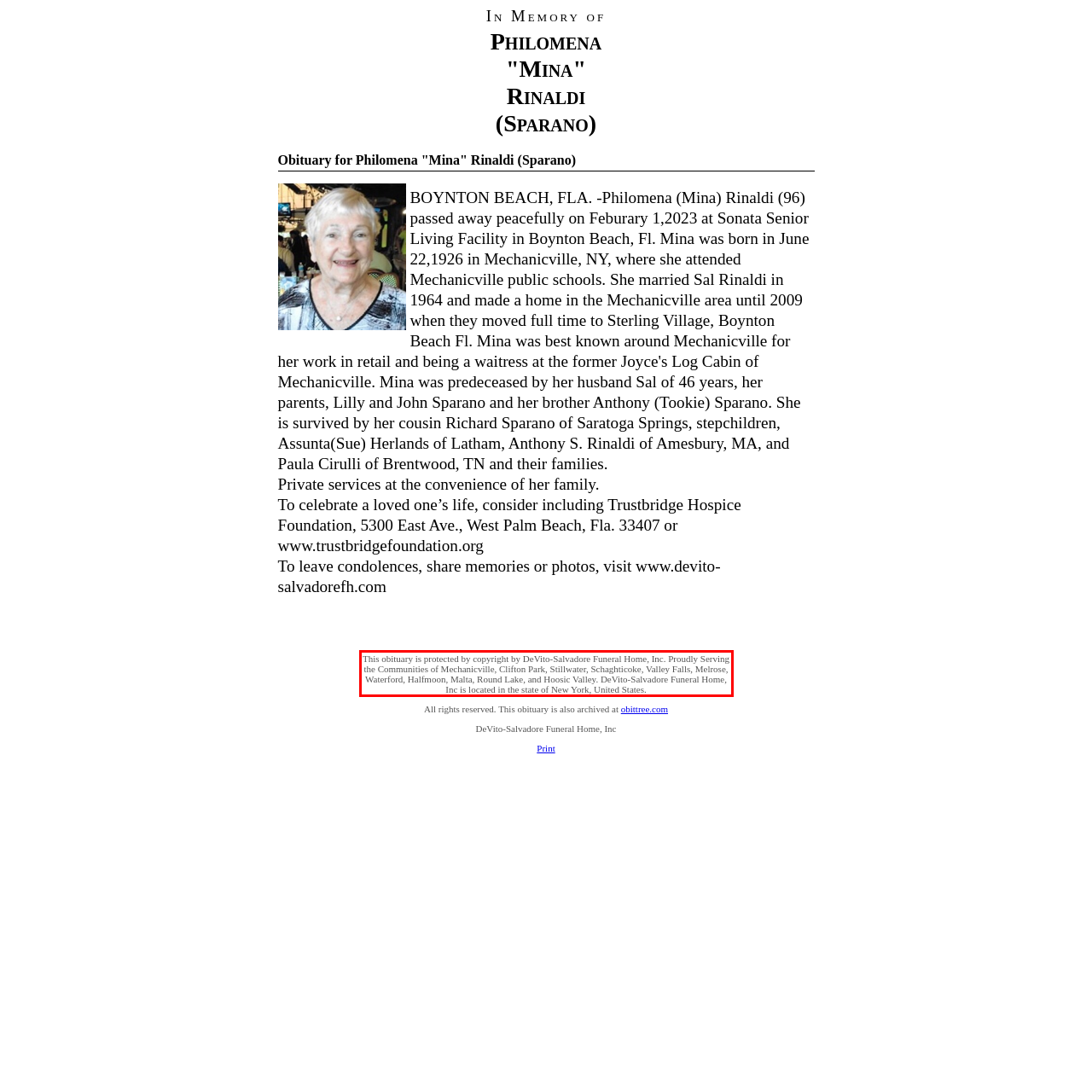You are given a screenshot showing a webpage with a red bounding box. Perform OCR to capture the text within the red bounding box.

This obituary is protected by copyright by DeVito-Salvadore Funeral Home, Inc. Proudly Serving the Communities of Mechanicville, Clifton Park, Stillwater, Schaghticoke, Valley Falls, Melrose, Waterford, Halfmoon, Malta, Round Lake, and Hoosic Valley. DeVito-Salvadore Funeral Home, Inc is located in the state of New York, United States.